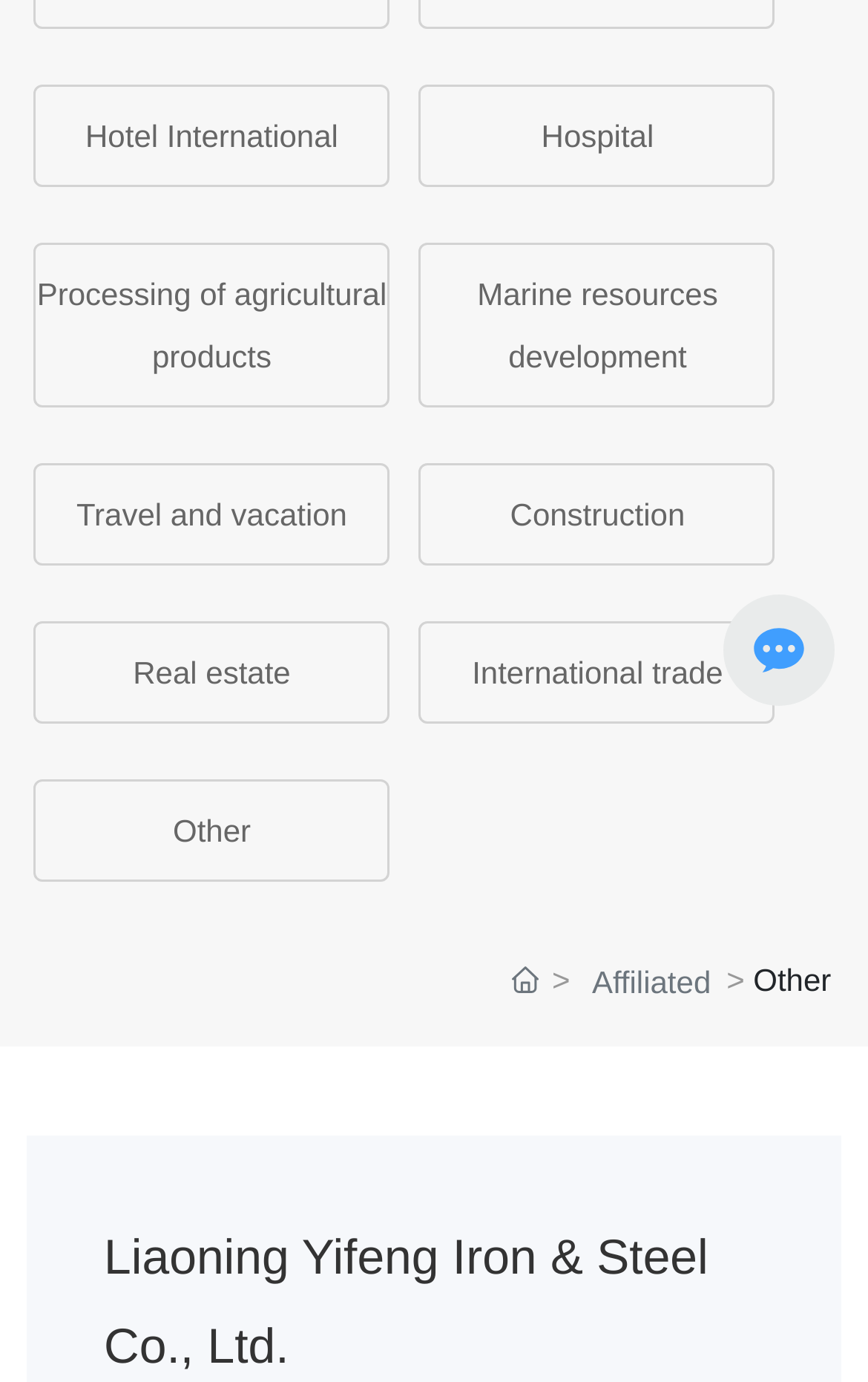Provide the bounding box coordinates of the UI element that matches the description: "Travel and vacation".

[0.088, 0.359, 0.4, 0.385]